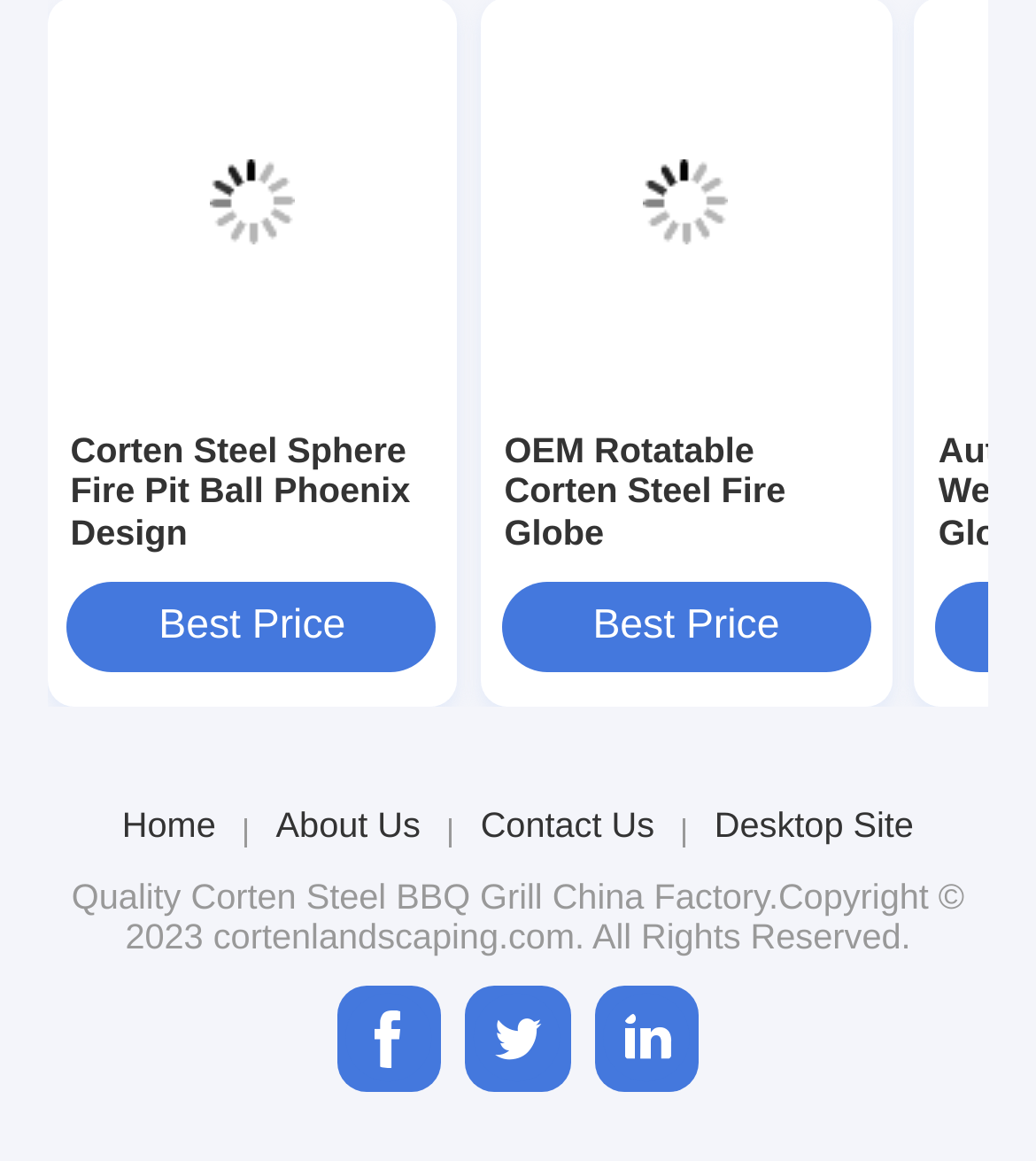Find the bounding box coordinates for the area that should be clicked to accomplish the instruction: "Check Best Price".

[0.065, 0.502, 0.422, 0.578]